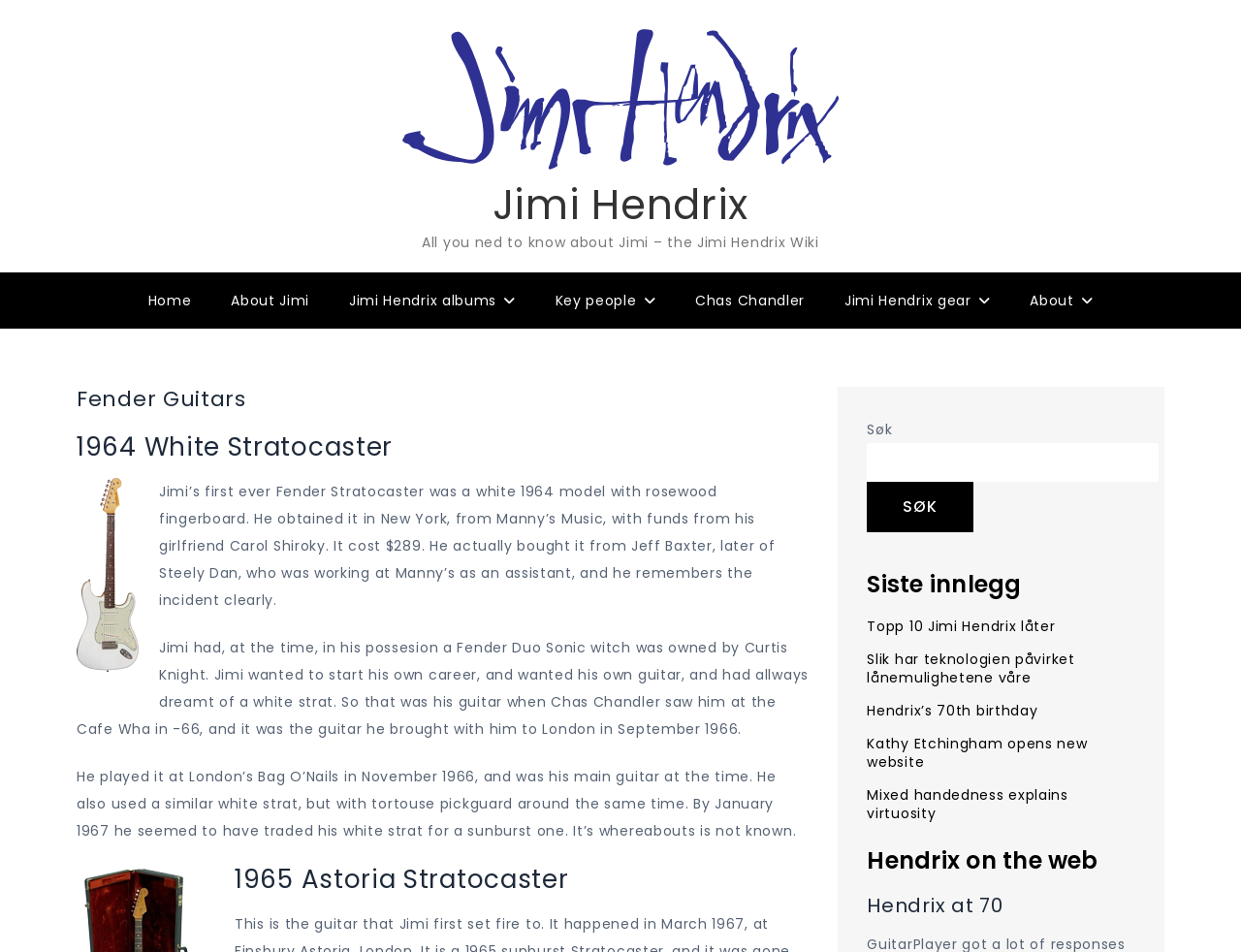Extract the bounding box for the UI element that matches this description: "About".

[0.816, 0.286, 0.895, 0.345]